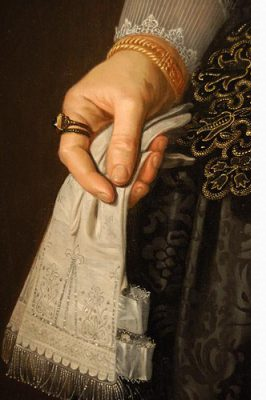What century is the fashion style from?
Provide a detailed answer to the question, using the image to inform your response.

The caption states that the hand and glove cuffs 'capture the essence of 17th-century fashion', implying that the fashion style depicted in the image is from the 17th century.